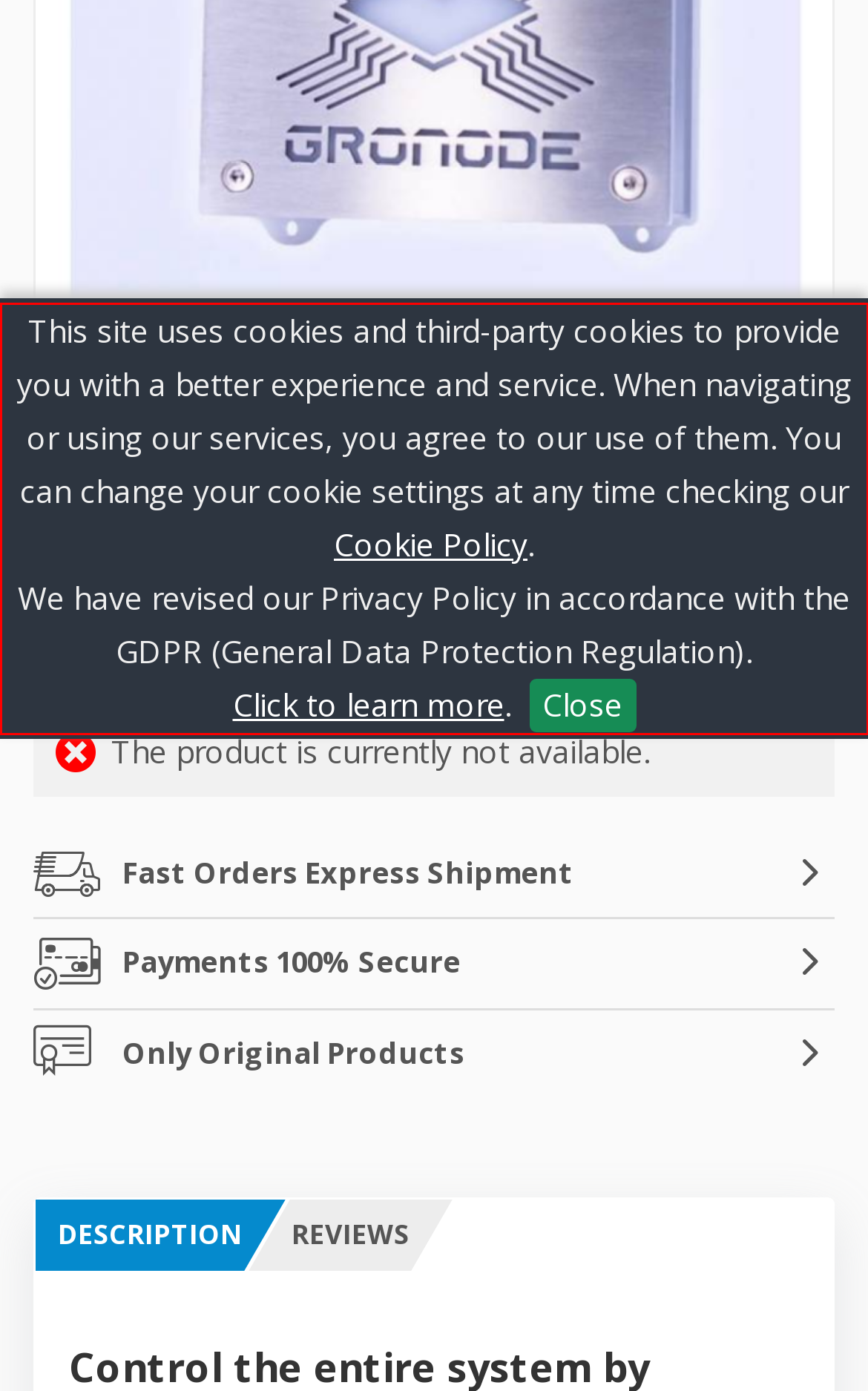Analyze the red bounding box in the provided webpage screenshot and generate the text content contained within.

This site uses cookies and third-party cookies to provide you with a better experience and service. When navigating or using our services, you agree to our use of them. You can change your cookie settings at any time checking our Cookie Policy. We have revised our Privacy Policy in accordance with the GDPR (General Data Protection Regulation). Click to learn more.Close